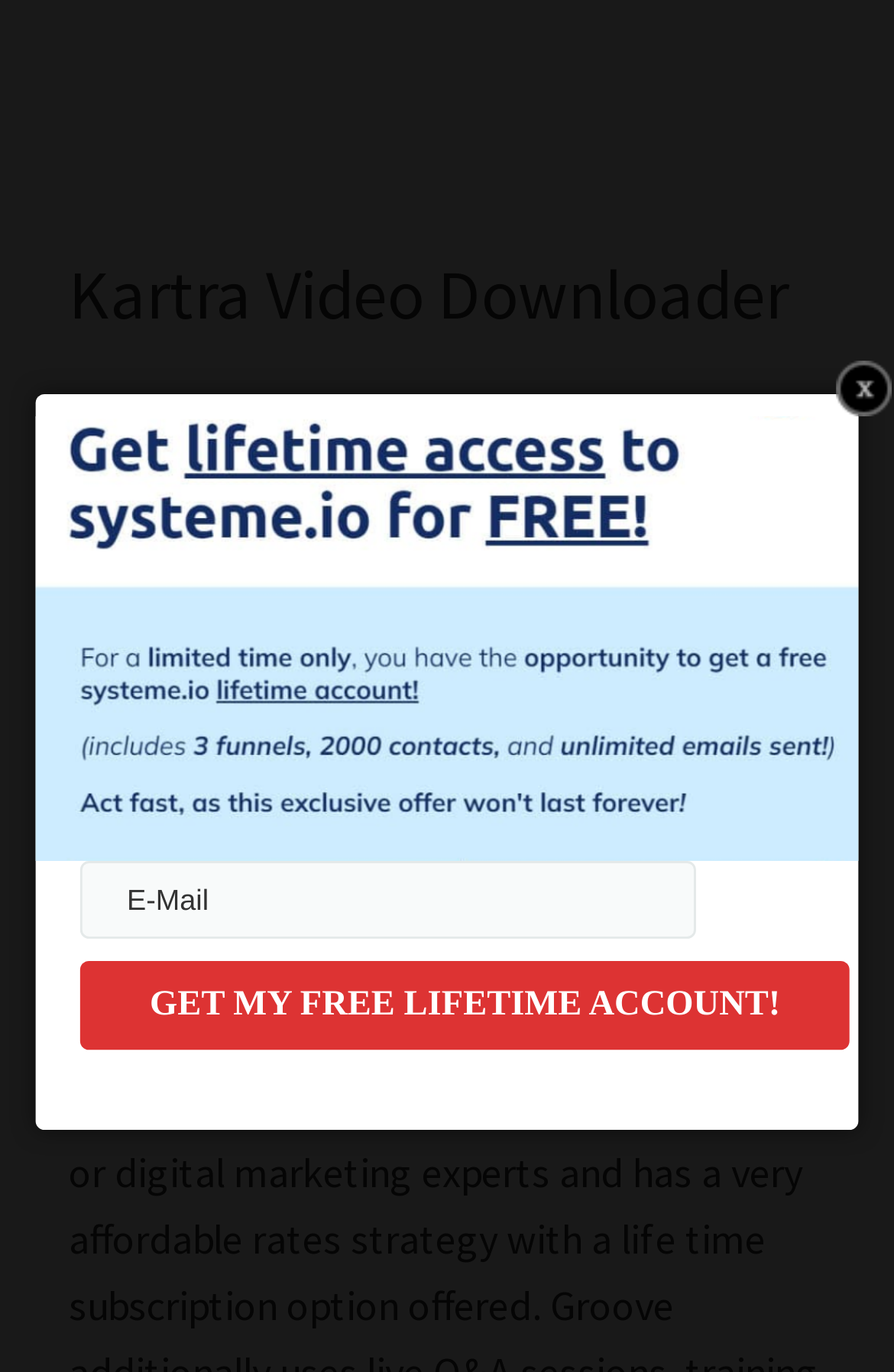Explain the features and main sections of the webpage comprehensively.

The webpage is about Kartra Video Downloader and Groove. At the top, there are two links, "Skip to main content" and "Skip to primary sidebar", positioned at the top-left corner of the page. 

Below these links, there is a header section with a heading that reads "Kartra Video Downloader". This header is located at the top-center of the page. 

Under the header, there is a block of text that provides an introduction to Groove, explaining that it was launched before the pandemic and offers various tools for running an online business, including landing pages, email marketing, webinar programs, shopping carts, and more. This text is positioned below the header, spanning across the majority of the page's width.

On the right side of the page, near the top, there is an empty link. 

Further down the page, there is a form with a required textbox labeled "E-Mail" and a button that reads "GET MY FREE LIFETIME ACCOUNT!". This form is positioned at the bottom-center of the page.